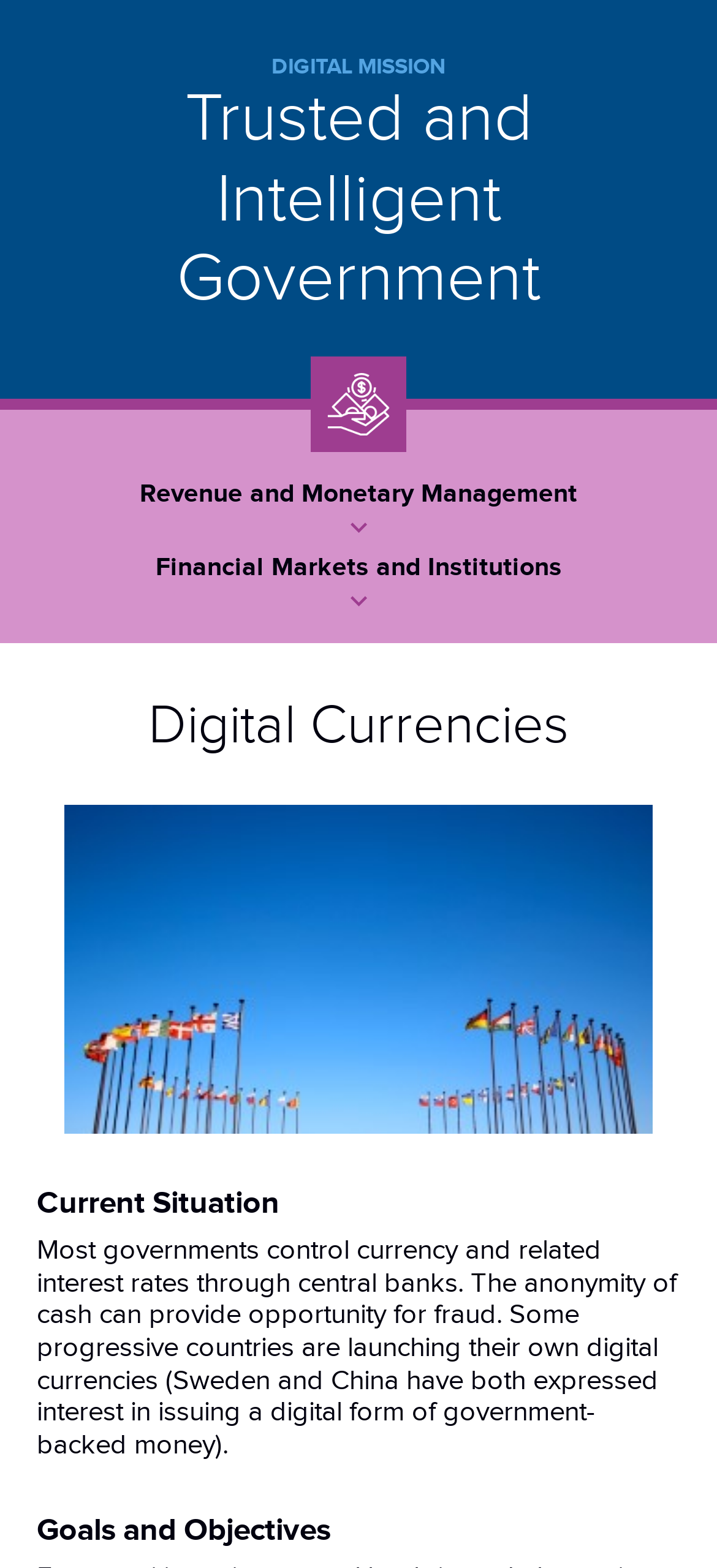Based on the image, provide a detailed and complete answer to the question: 
What is the advantage of cash?

The webpage mentions that the anonymity of cash can provide an opportunity for fraud, implying that one of the advantages of cash is that it allows for anonymous transactions.